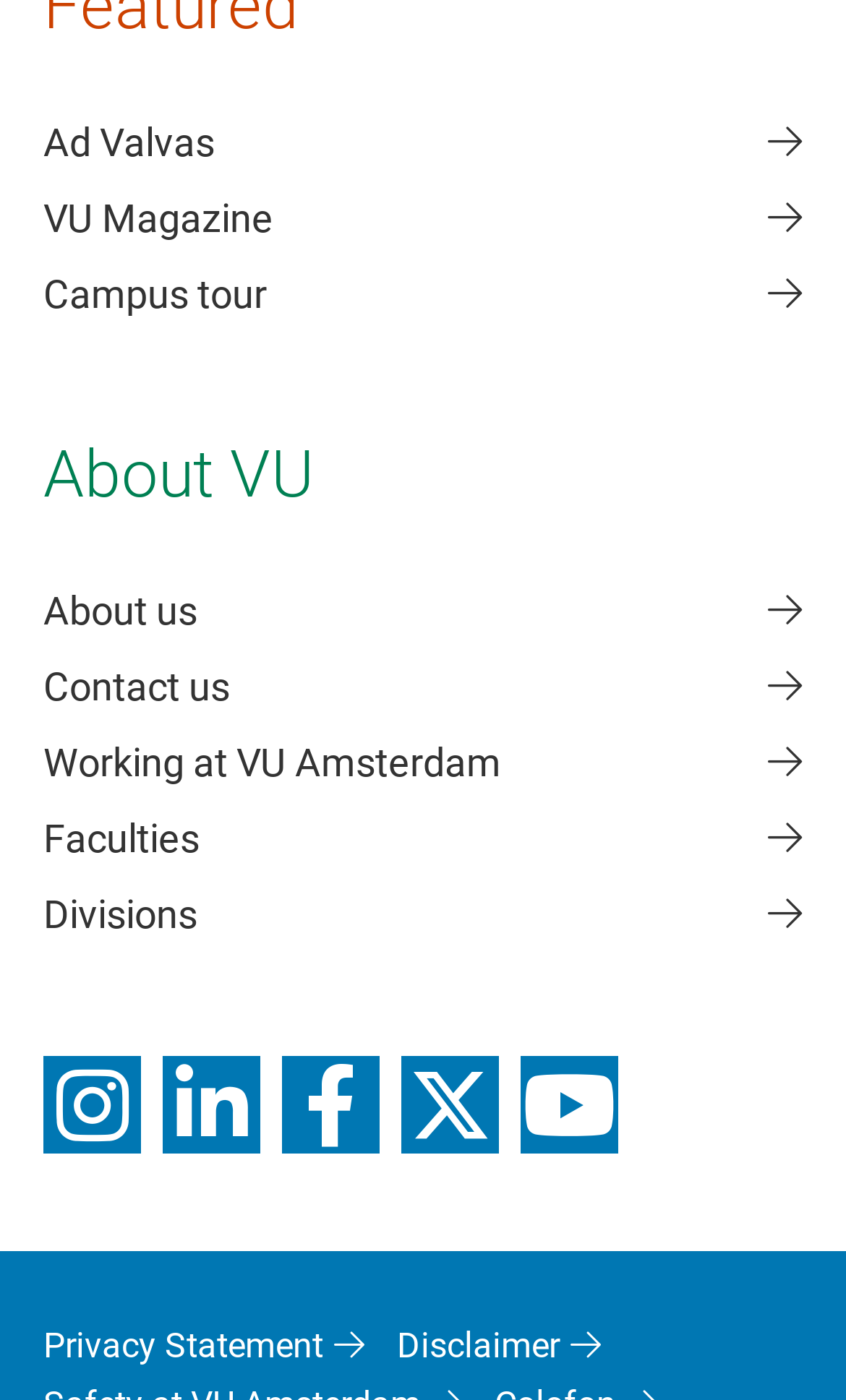Find the bounding box of the UI element described as: "Our Hotels". The bounding box coordinates should be given as four float values between 0 and 1, i.e., [left, top, right, bottom].

None